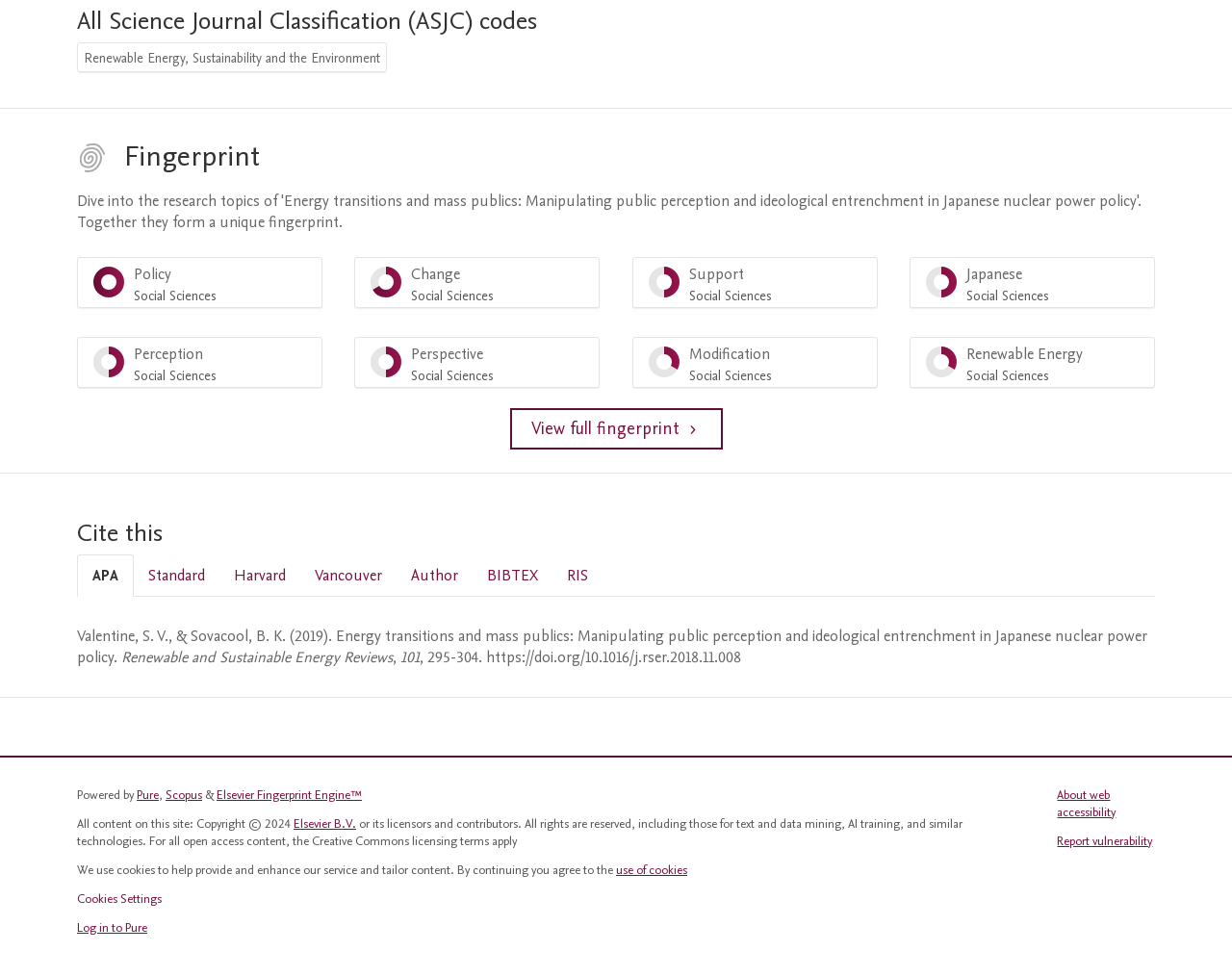Analyze the image and answer the question with as much detail as possible: 
What is the purpose of the 'Cite this' section?

The 'Cite this' section is a region that contains a heading 'Cite this' and a tablist with different citation styles. The purpose of this section is to provide users with a way to cite the article in different formats, such as APA, Standard, Harvard, etc.